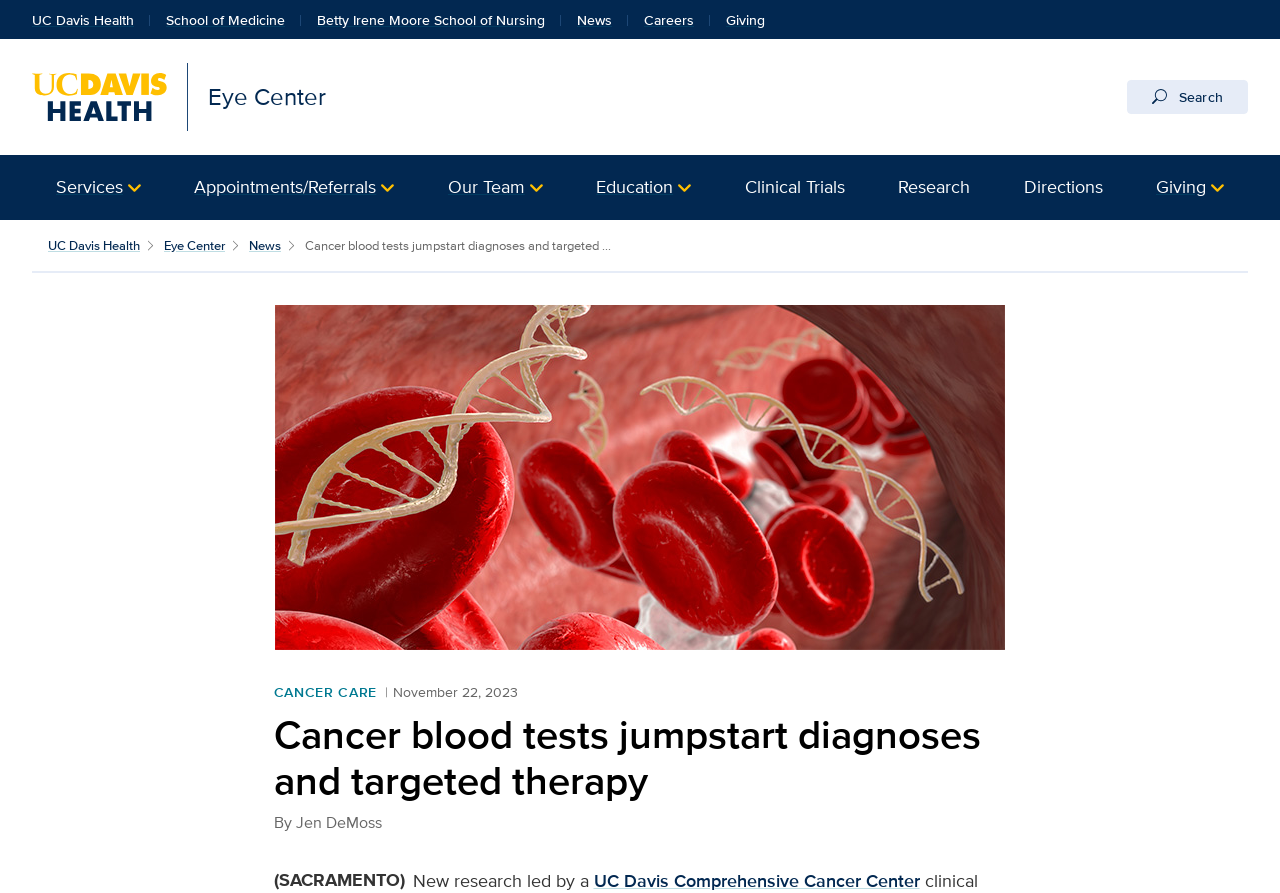How many main navigation categories are there?
Your answer should be a single word or phrase derived from the screenshot.

6